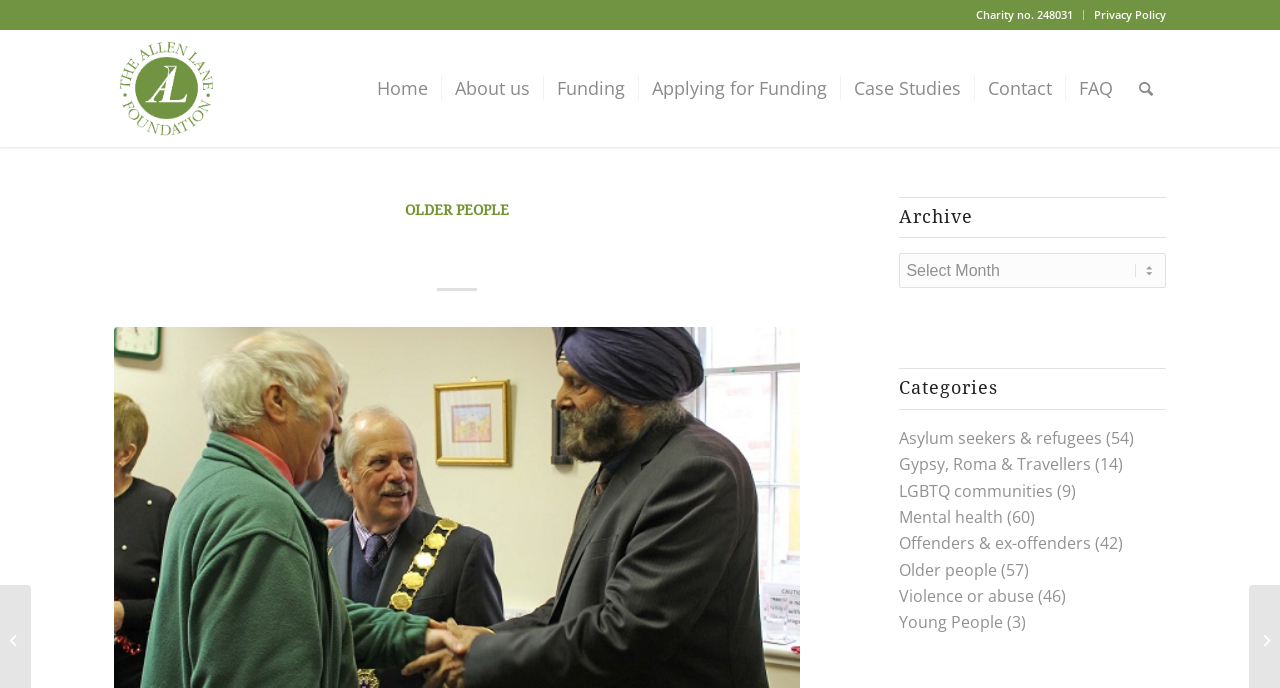How many static text elements are there?
Answer the question with a single word or phrase derived from the image.

9